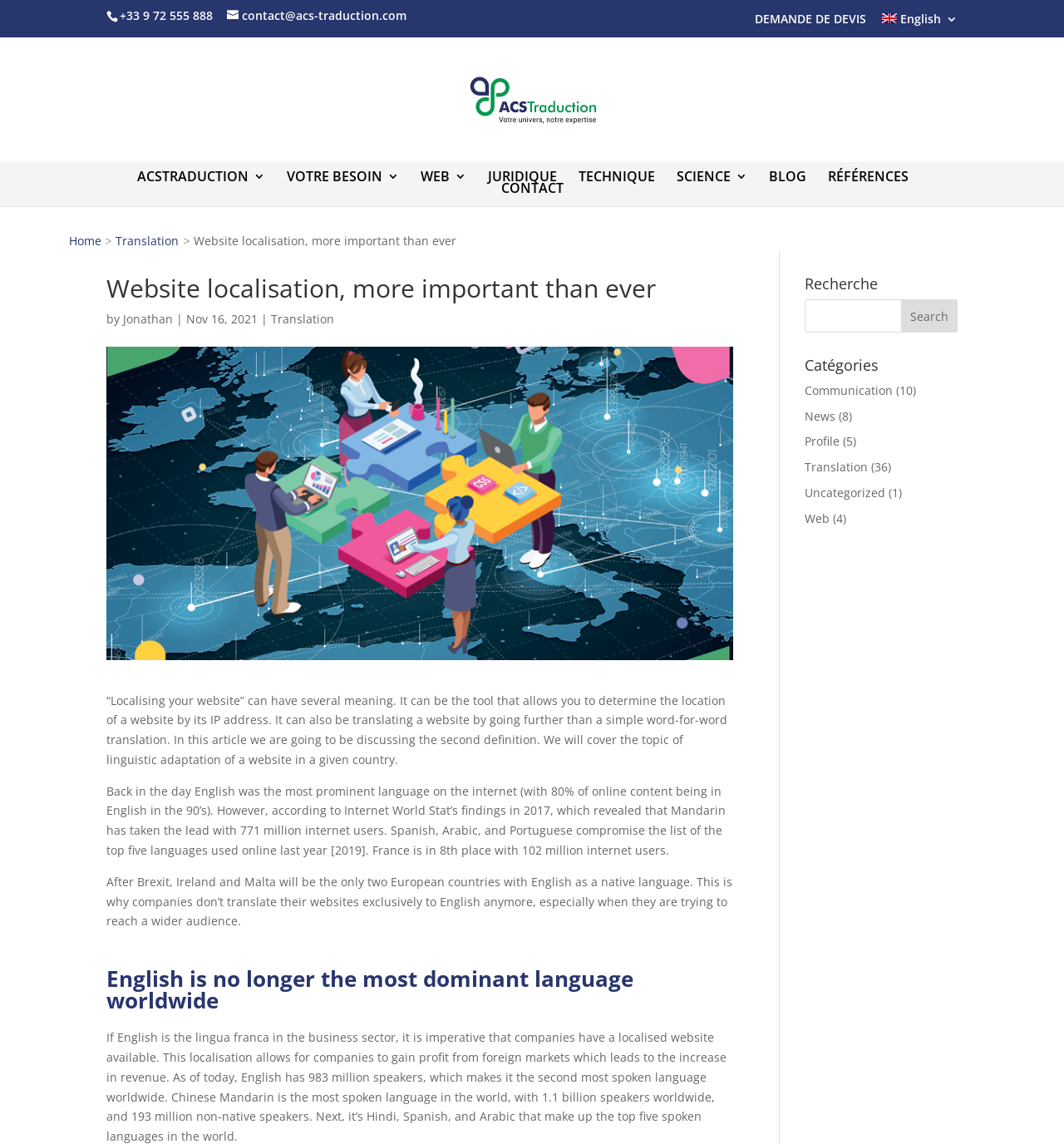Please indicate the bounding box coordinates of the element's region to be clicked to achieve the instruction: "Contact us". Provide the coordinates as four float numbers between 0 and 1, i.e., [left, top, right, bottom].

[0.213, 0.006, 0.382, 0.02]